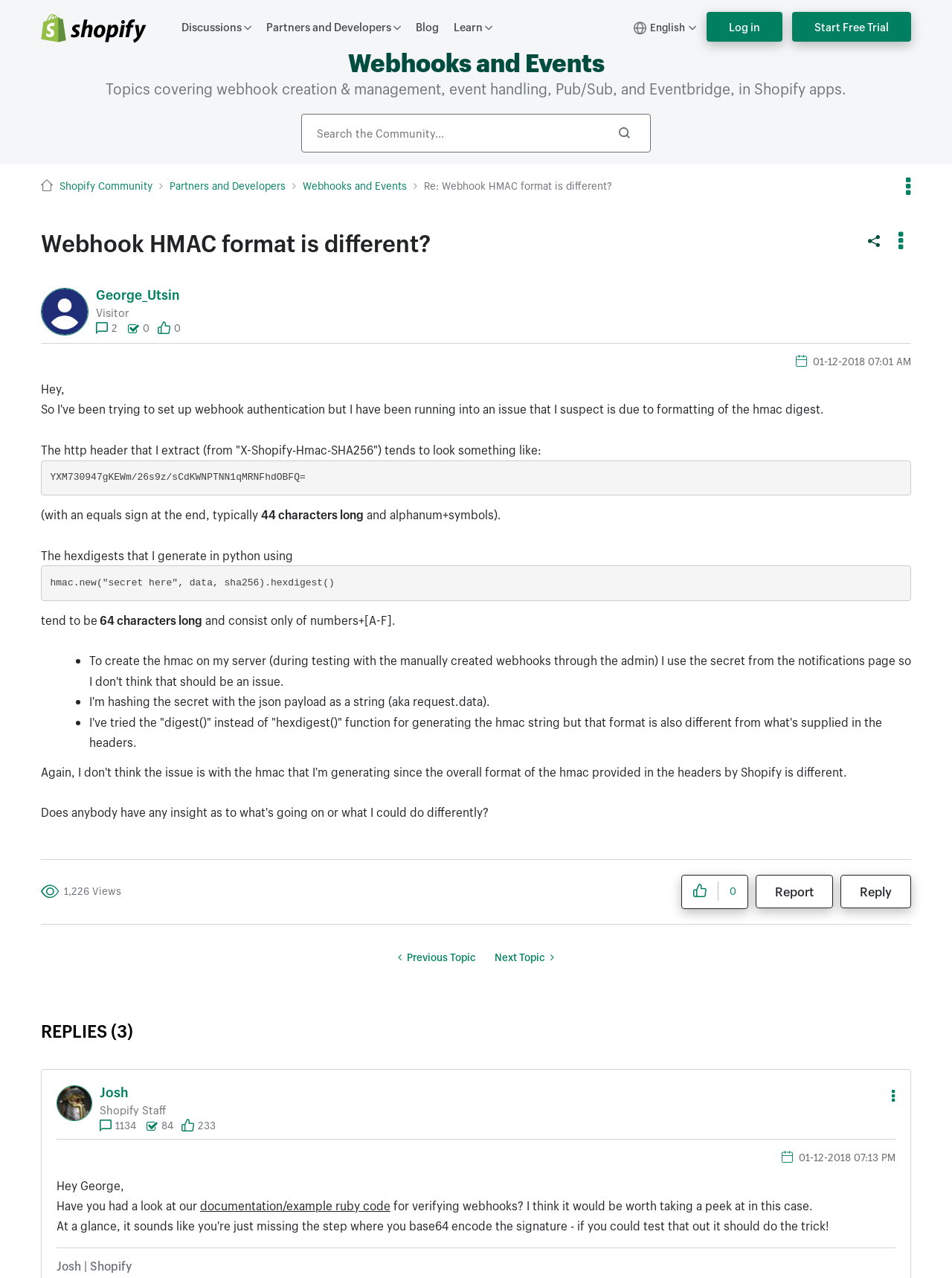What is the role of Josh in the discussion?
Using the image, provide a concise answer in one word or a short phrase.

Shopify Staff